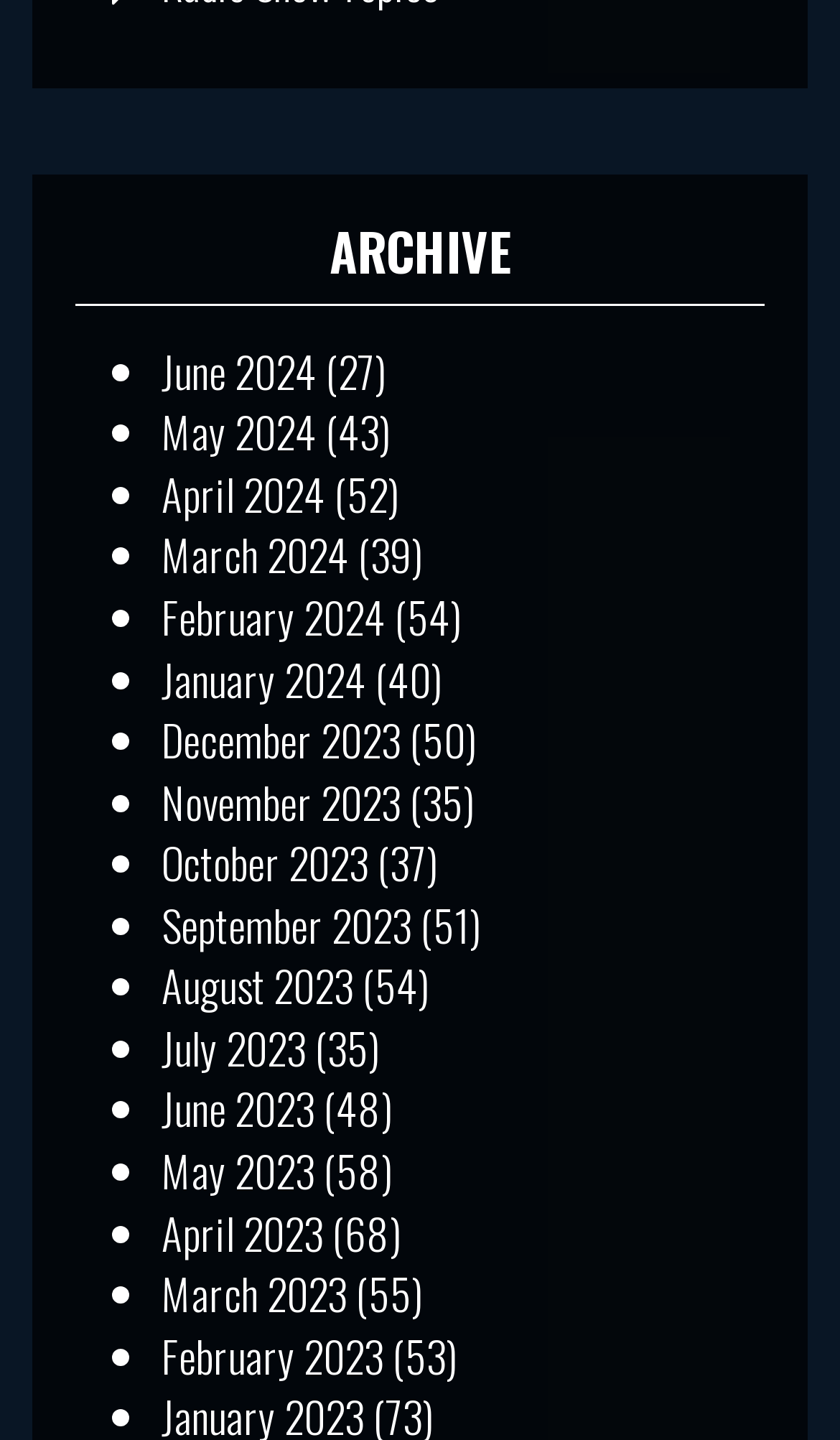Show the bounding box coordinates for the element that needs to be clicked to execute the following instruction: "Go to next page". Provide the coordinates in the form of four float numbers between 0 and 1, i.e., [left, top, right, bottom].

[0.463, 0.752, 0.632, 0.816]